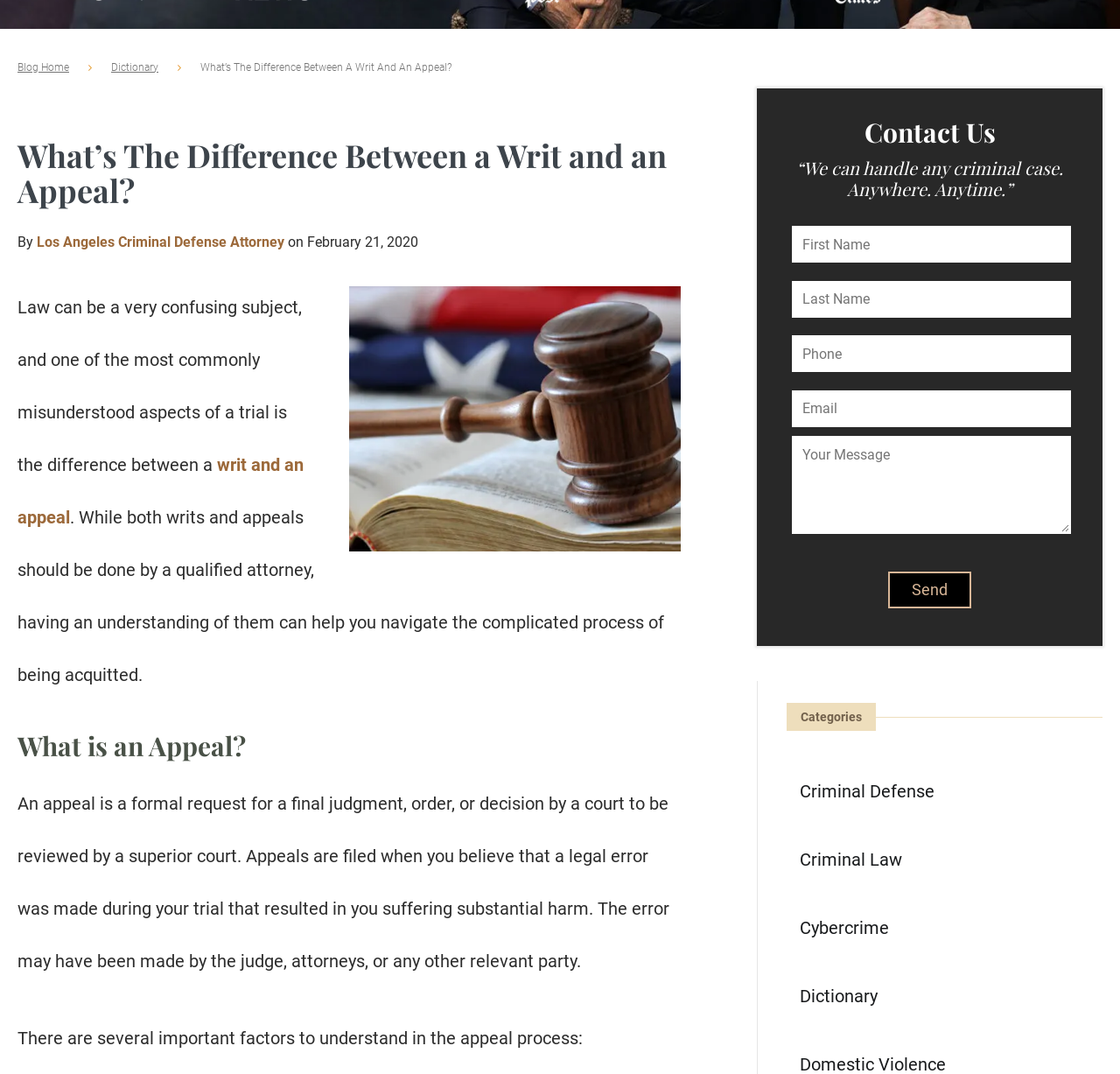Extract the bounding box coordinates for the UI element described as: "Los Angeles Criminal Defense Attorney".

[0.033, 0.218, 0.254, 0.233]